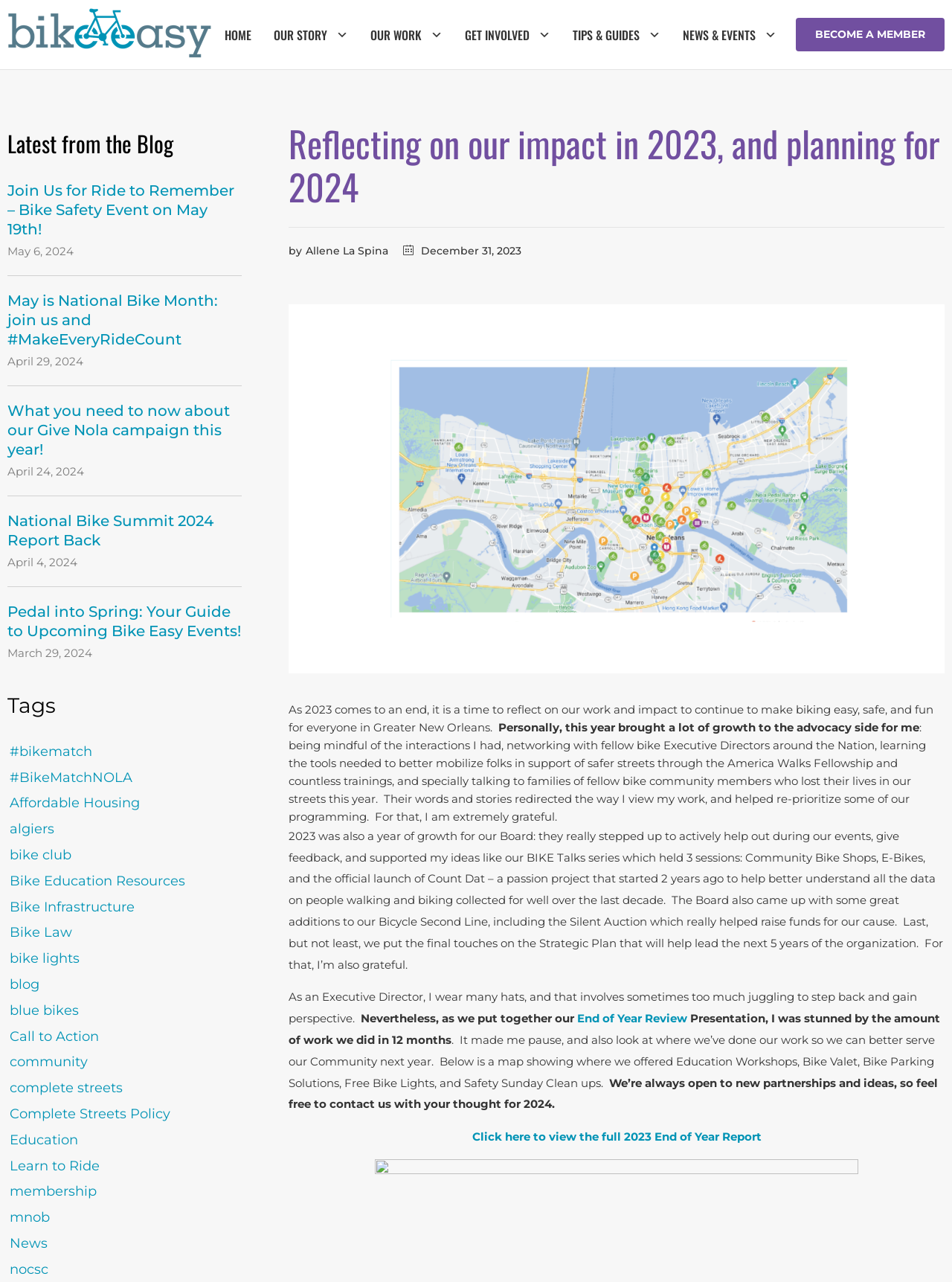Based on the element description, predict the bounding box coordinates (top-left x, top-left y, bottom-right x, bottom-right y) for the UI element in the screenshot: April 29, 2024April 29, 2024

[0.008, 0.276, 0.088, 0.287]